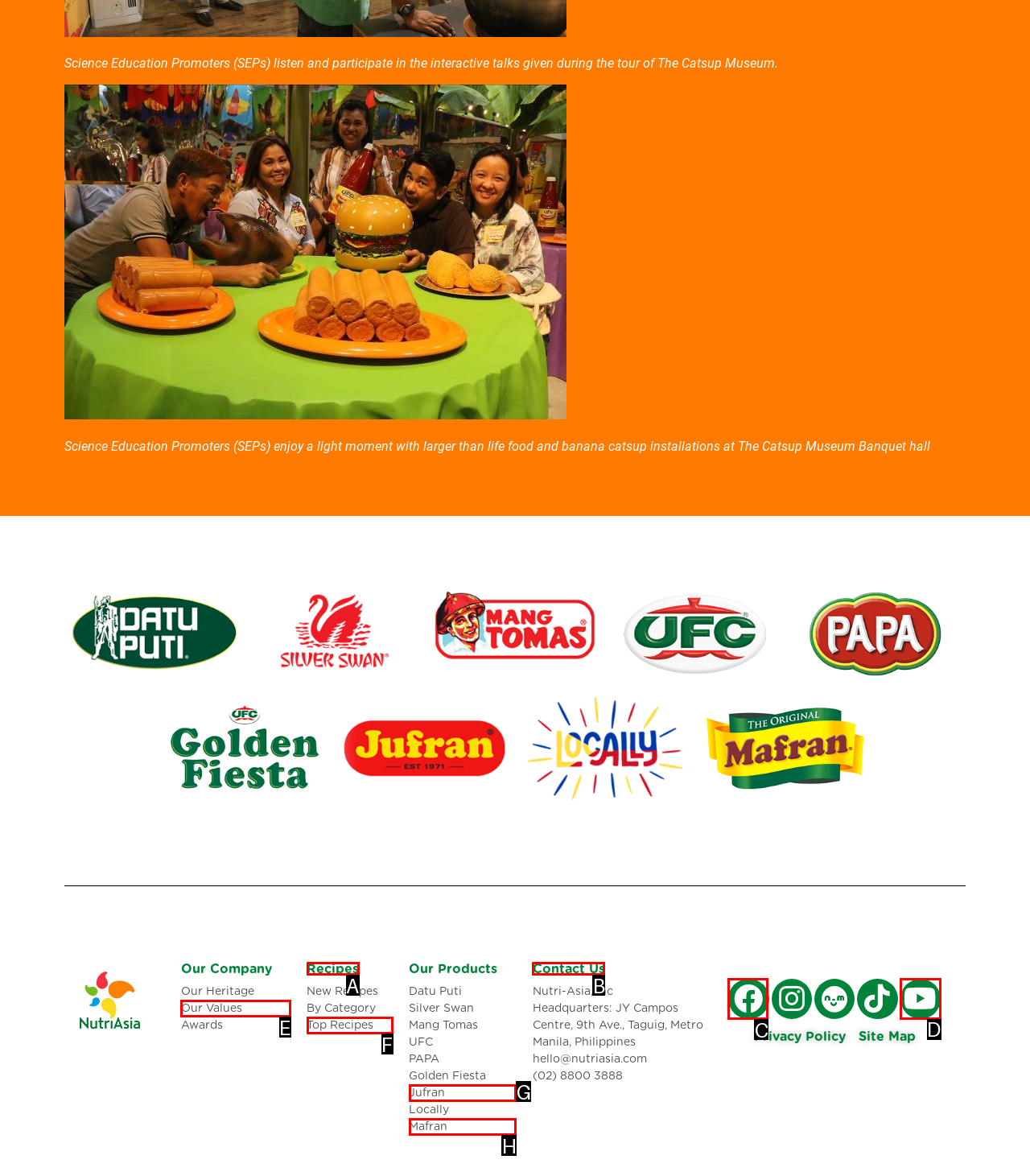Identify the appropriate lettered option to execute the following task: Follow on 'Facebook'
Respond with the letter of the selected choice.

C